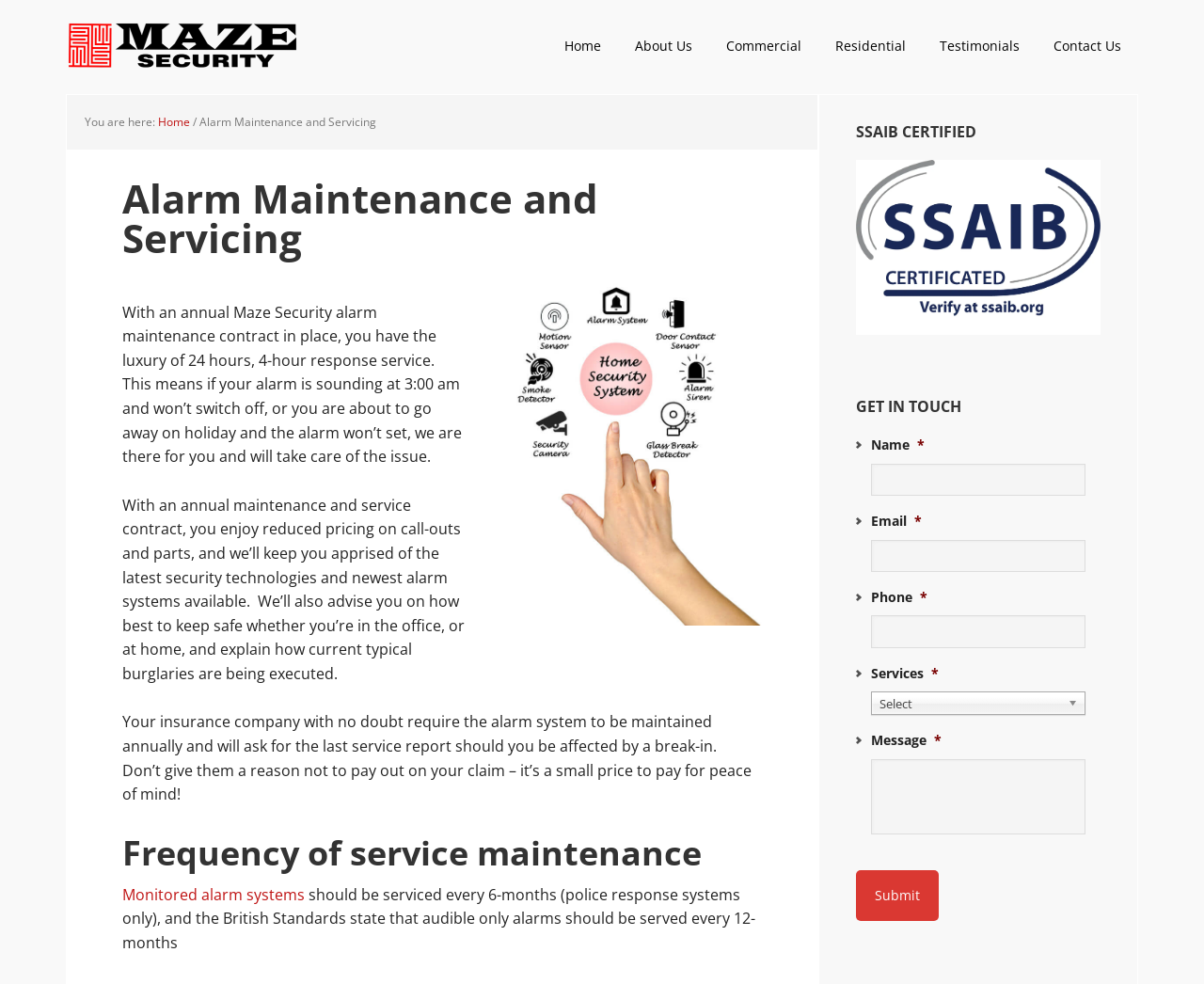Identify and provide the main heading of the webpage.

Alarm Maintenance and Servicing